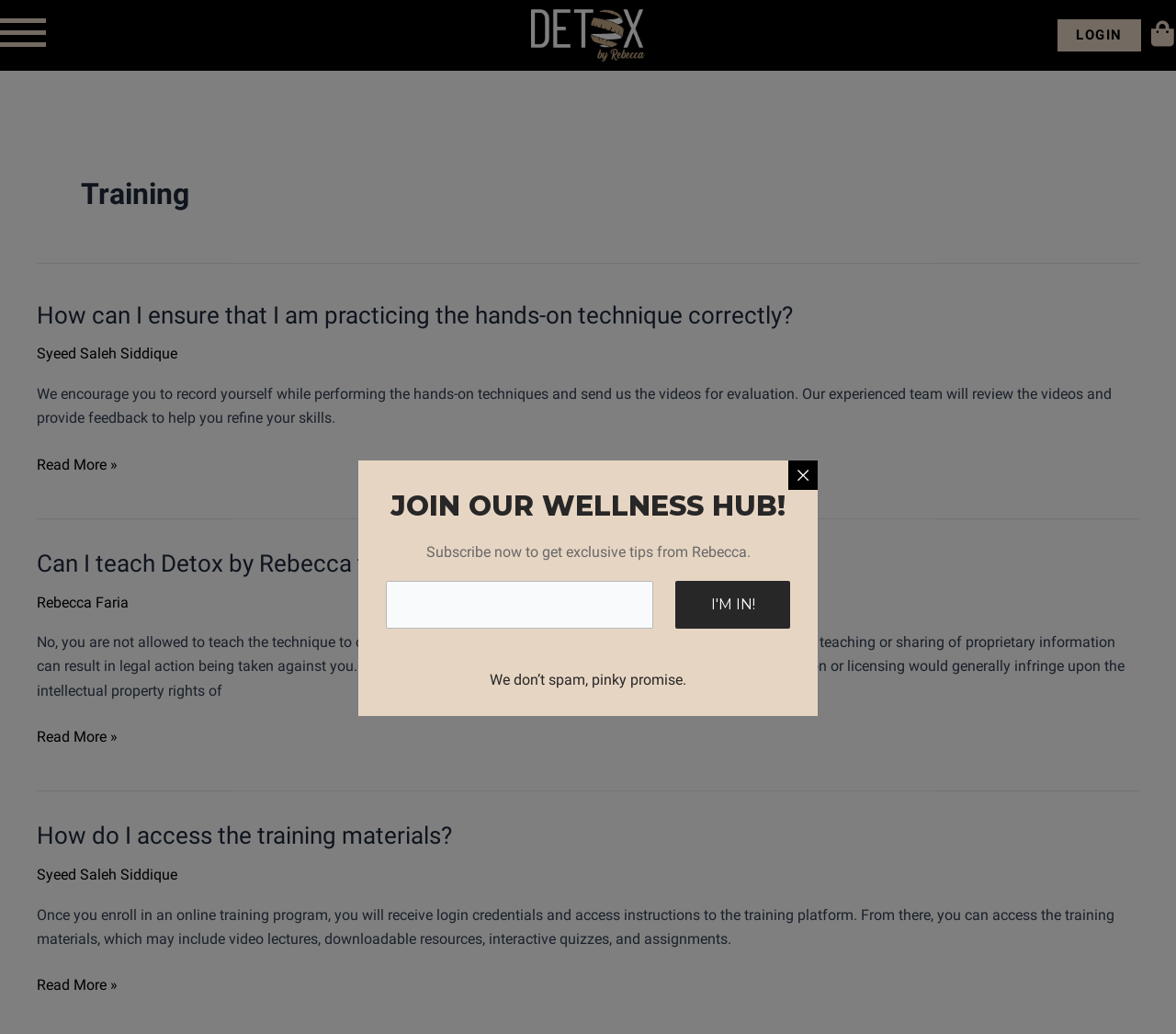Find and specify the bounding box coordinates that correspond to the clickable region for the instruction: "Click on LOGIN".

[0.899, 0.019, 0.97, 0.05]